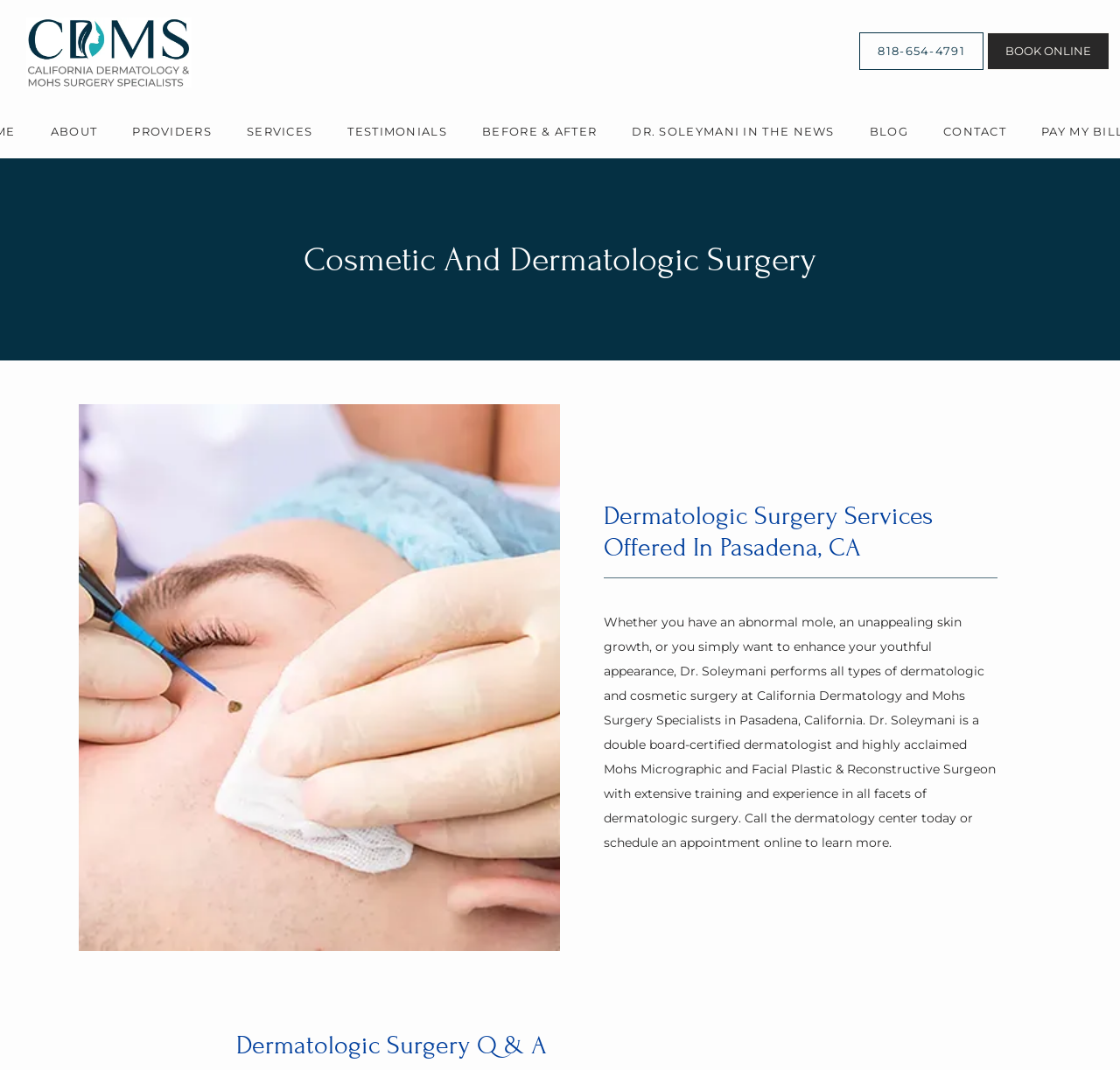Who performs the dermatologic and cosmetic surgery?
Answer the question in a detailed and comprehensive manner.

The article section mentions 'Dr. Soleymani performs all types of dermatologic and cosmetic surgery at California Dermatology and Mohs Surgery Specialists in Pasadena, California', which indicates that Dr. Soleymani is the one who performs the dermatologic and cosmetic surgery.